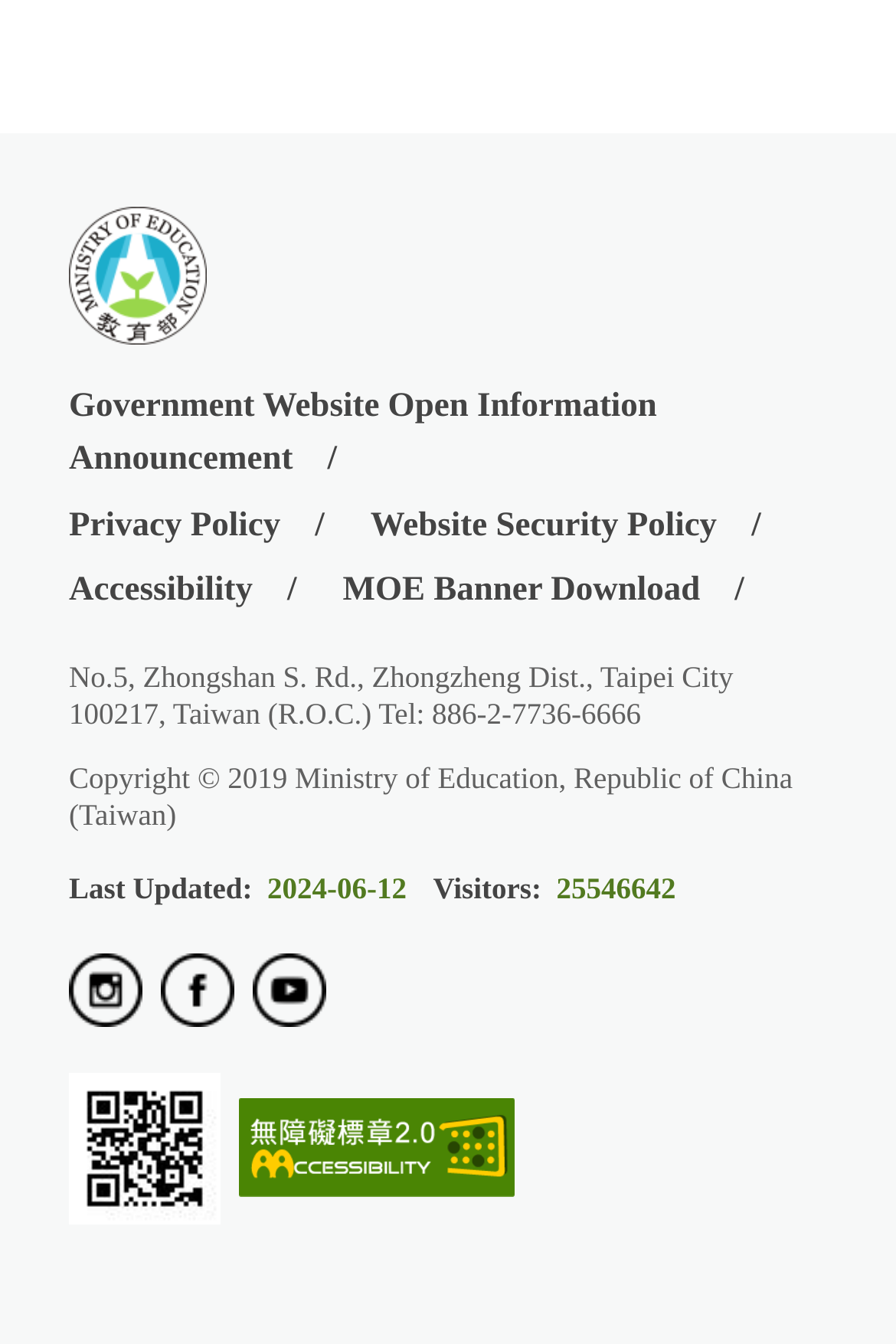What is the phone number of the Ministry of Education?
Please provide a single word or phrase as the answer based on the screenshot.

886-2-7736-6666